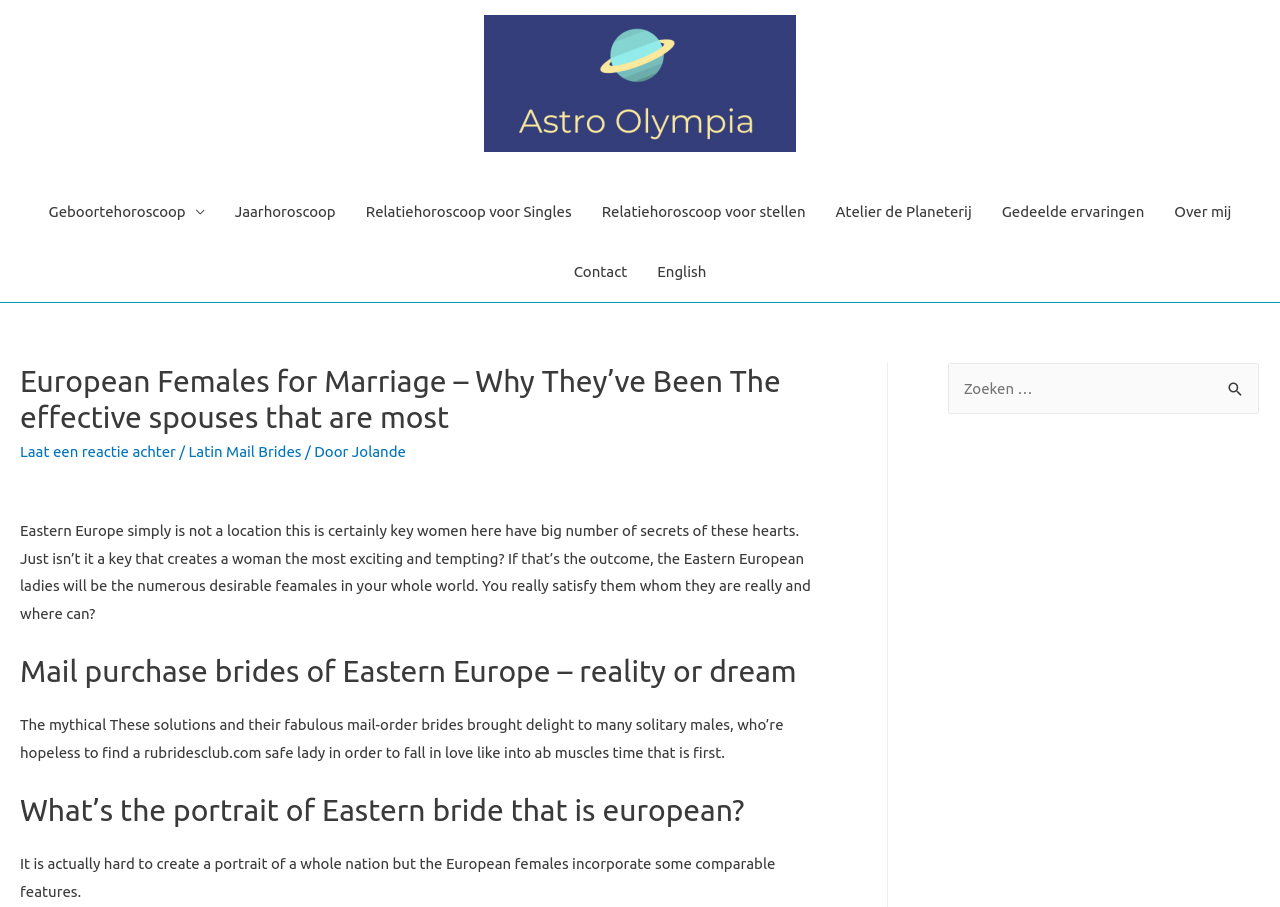Please identify the bounding box coordinates of the region to click in order to complete the task: "Click on the 'English' link". The coordinates must be four float numbers between 0 and 1, specified as [left, top, right, bottom].

[0.502, 0.267, 0.563, 0.333]